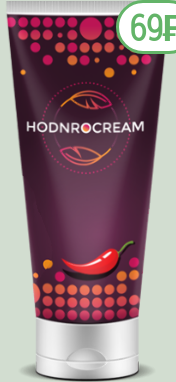Detail every aspect of the image in your description.

The image features a tube of "Hondroccream," a topical cream designed for alleviating joint pain. The packaging is vibrant, showcasing a dark purple background adorned with colorful dots and leaves, adding a visually appealing touch. Prominently displayed on the tube is the product name, "Hondroccream," in bold, white font. A small red chili pepper graphic hints at the cream's possibly invigorating properties. Additionally, an eye-catching price tag of "69₣" is placed in the top corner, indicating a special offer. This product is part of a promotional section aimed at providing relief for joint discomfort, emphasizing its importance for those seeking alternative or supplementary treatments.